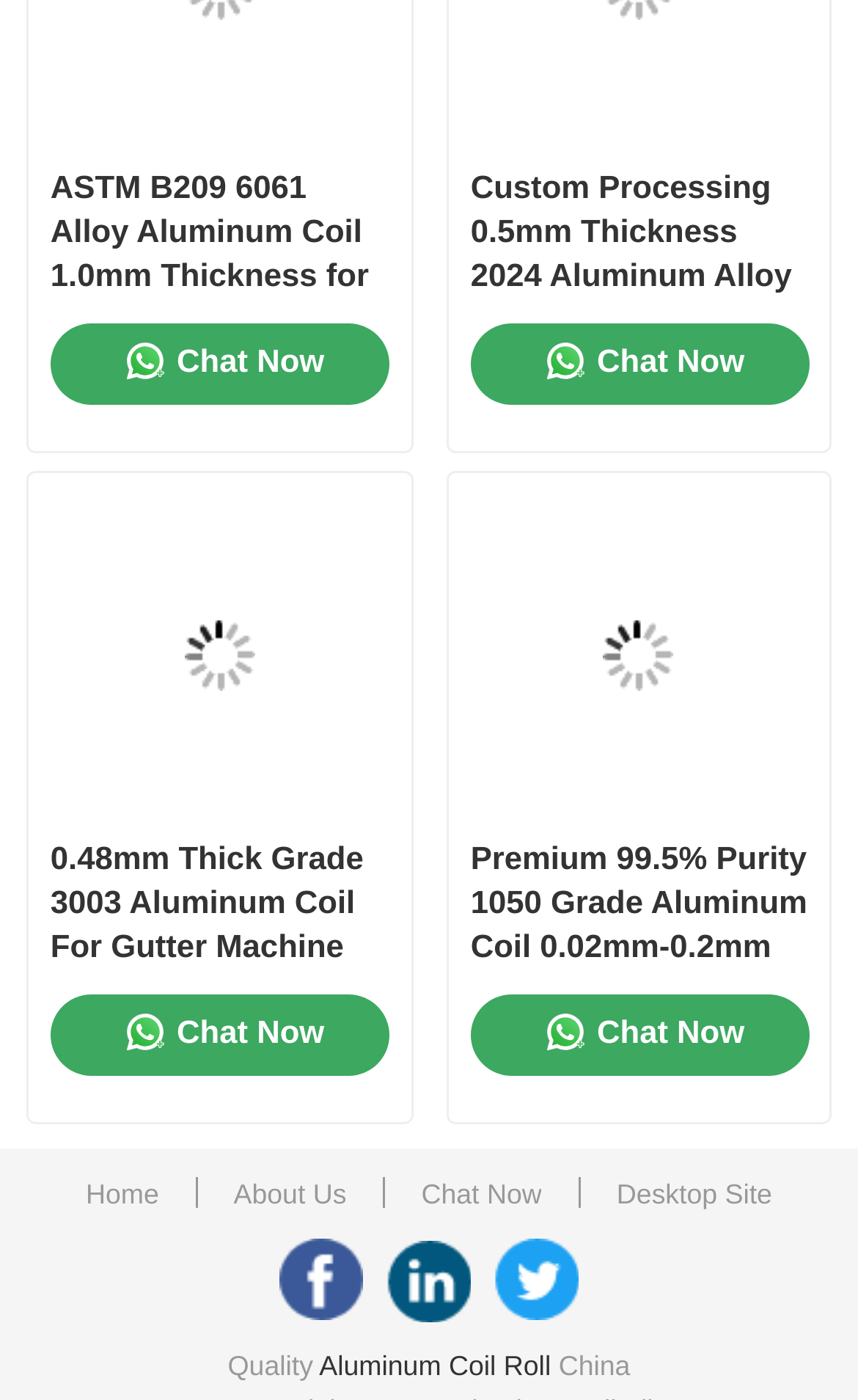How many product links are on the page?
Please provide a comprehensive answer based on the details in the screenshot.

I counted the product links on the webpage, excluding the 'Chat Now' links, and found a total of 8 product links.